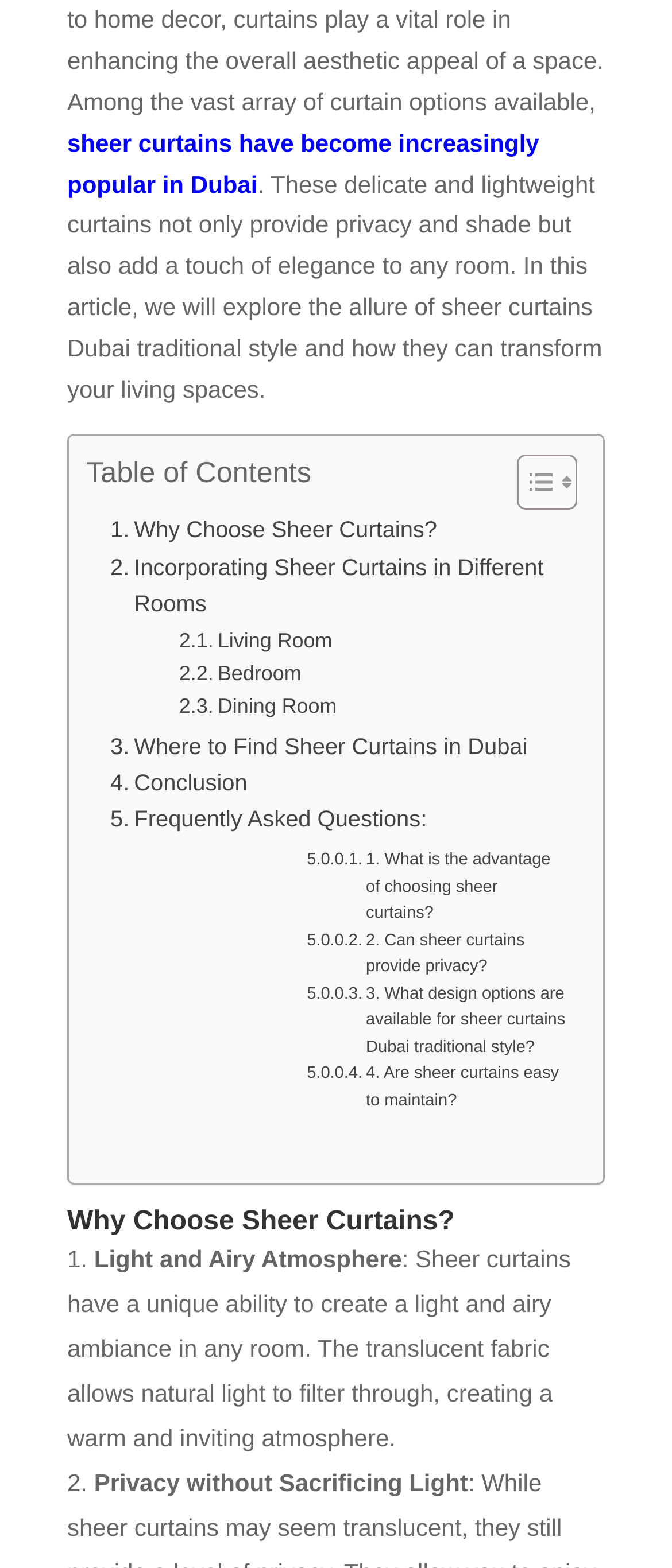How many FAQs are provided in the article?
Based on the visual, give a brief answer using one word or a short phrase.

4